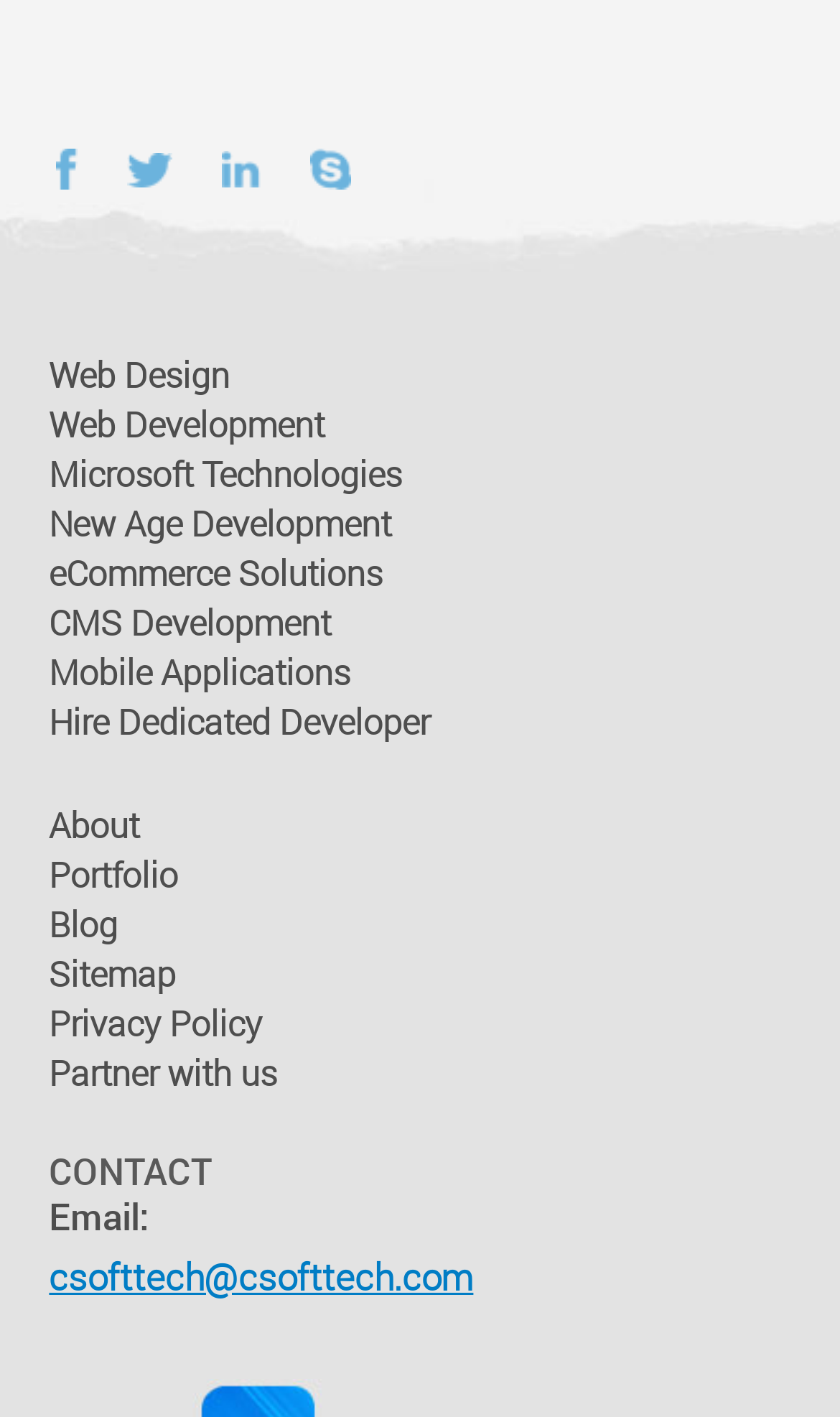Provide the bounding box coordinates of the area you need to click to execute the following instruction: "Contact us via email".

[0.058, 0.884, 0.564, 0.919]